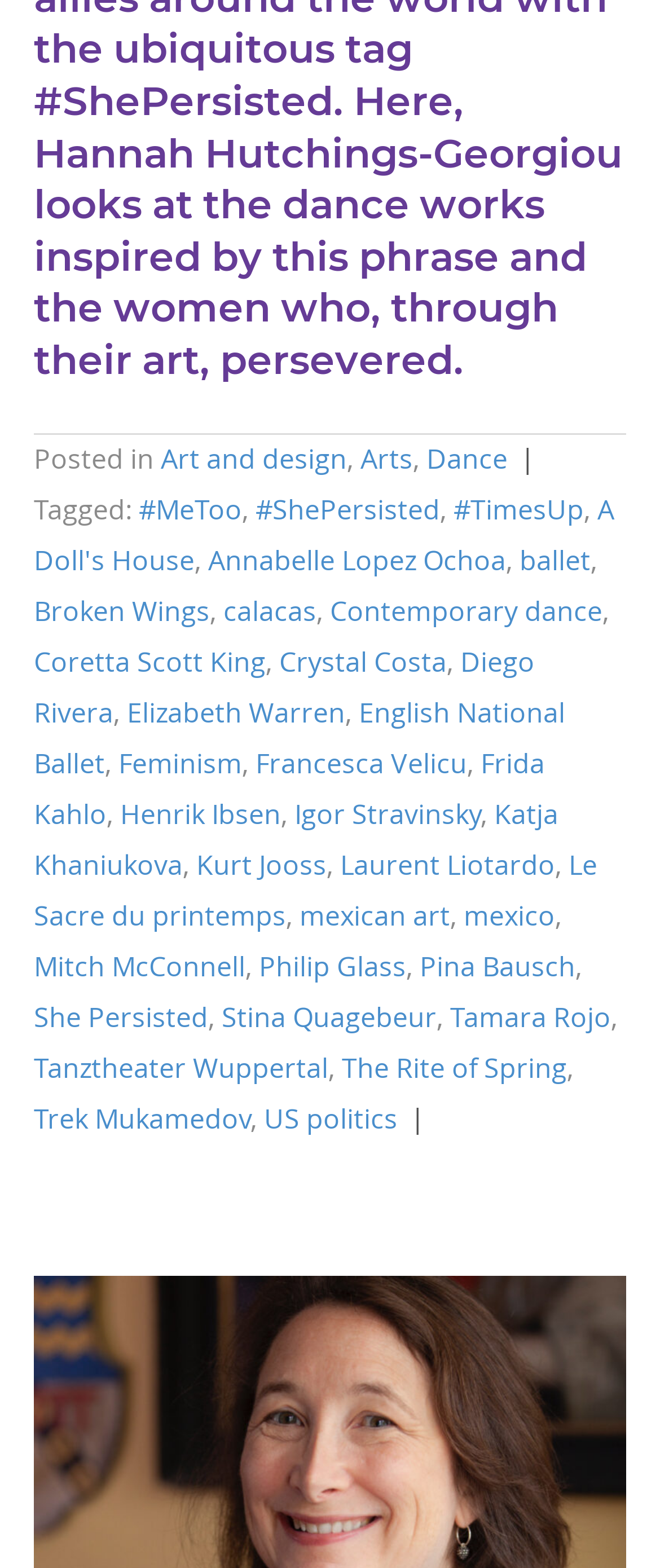What categories are listed in the footer?
Please elaborate on the answer to the question with detailed information.

By examining the footer section of the webpage, I found that there are three categories listed: 'Art and design', 'Arts', and 'Dance'. These categories are presented as links, indicating that they are clickable and may lead to related content.